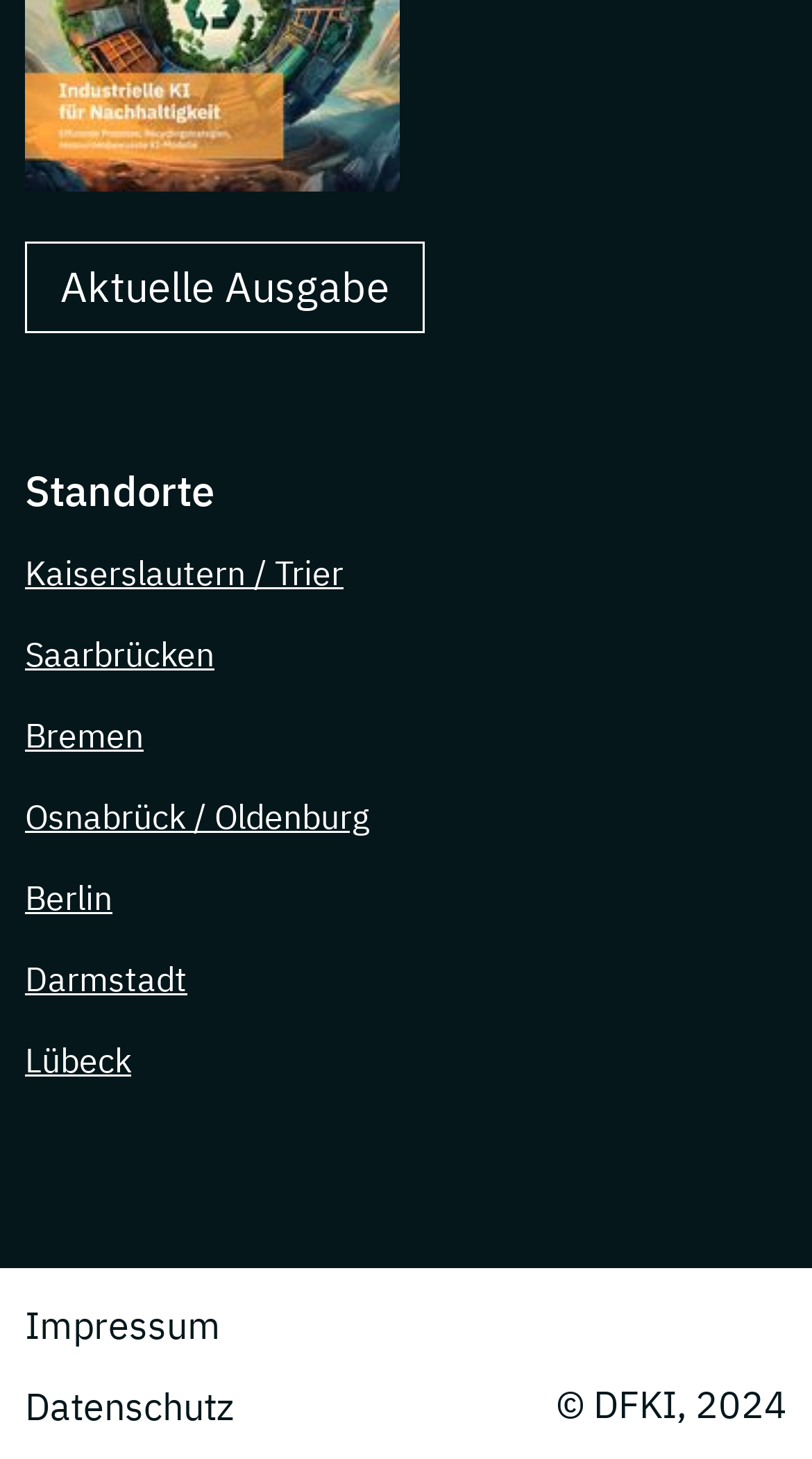How many locations are listed?
Provide a short answer using one word or a brief phrase based on the image.

8